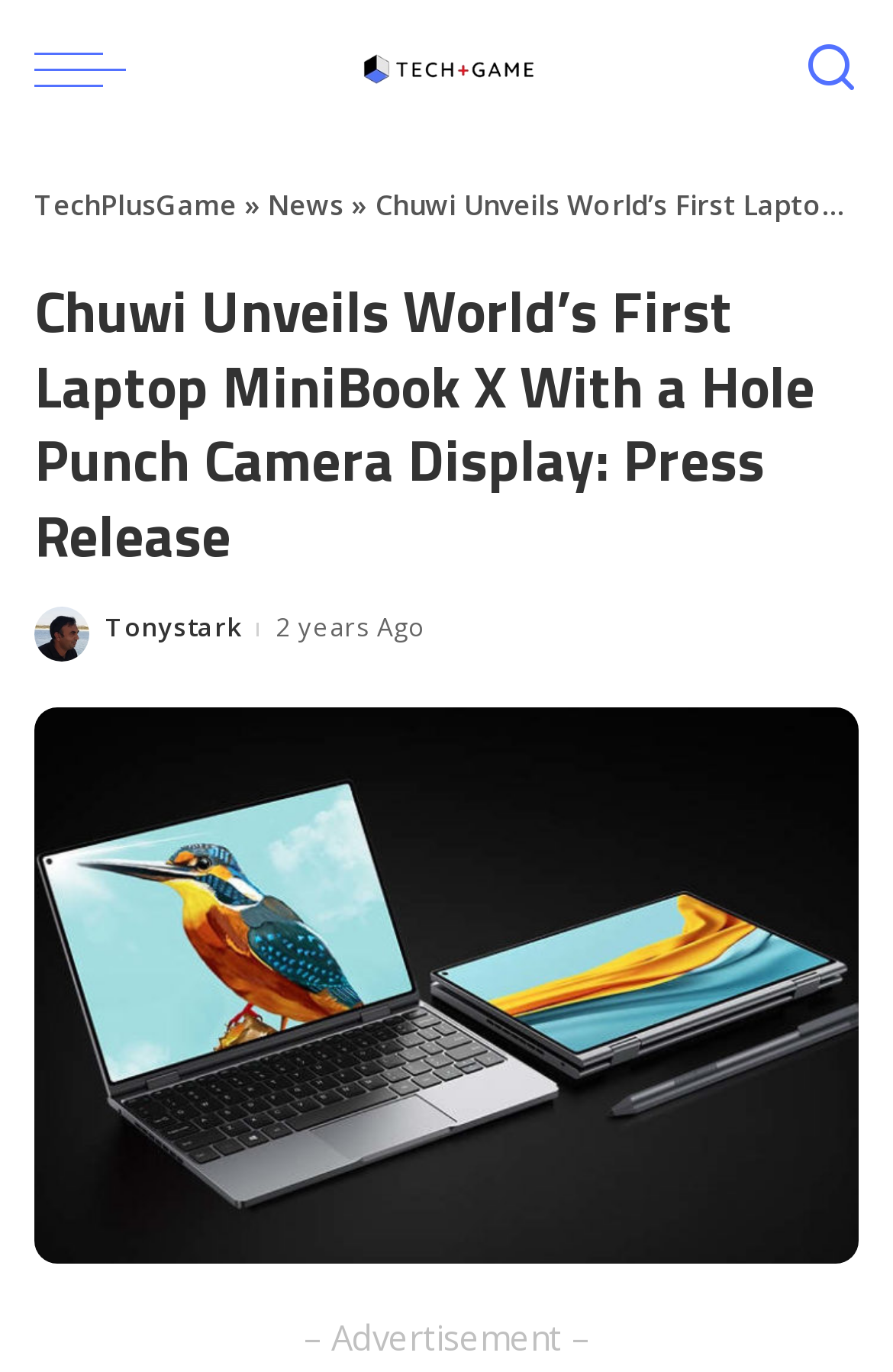What is the name of the laptop?
Answer with a single word or phrase by referring to the visual content.

MiniBook X